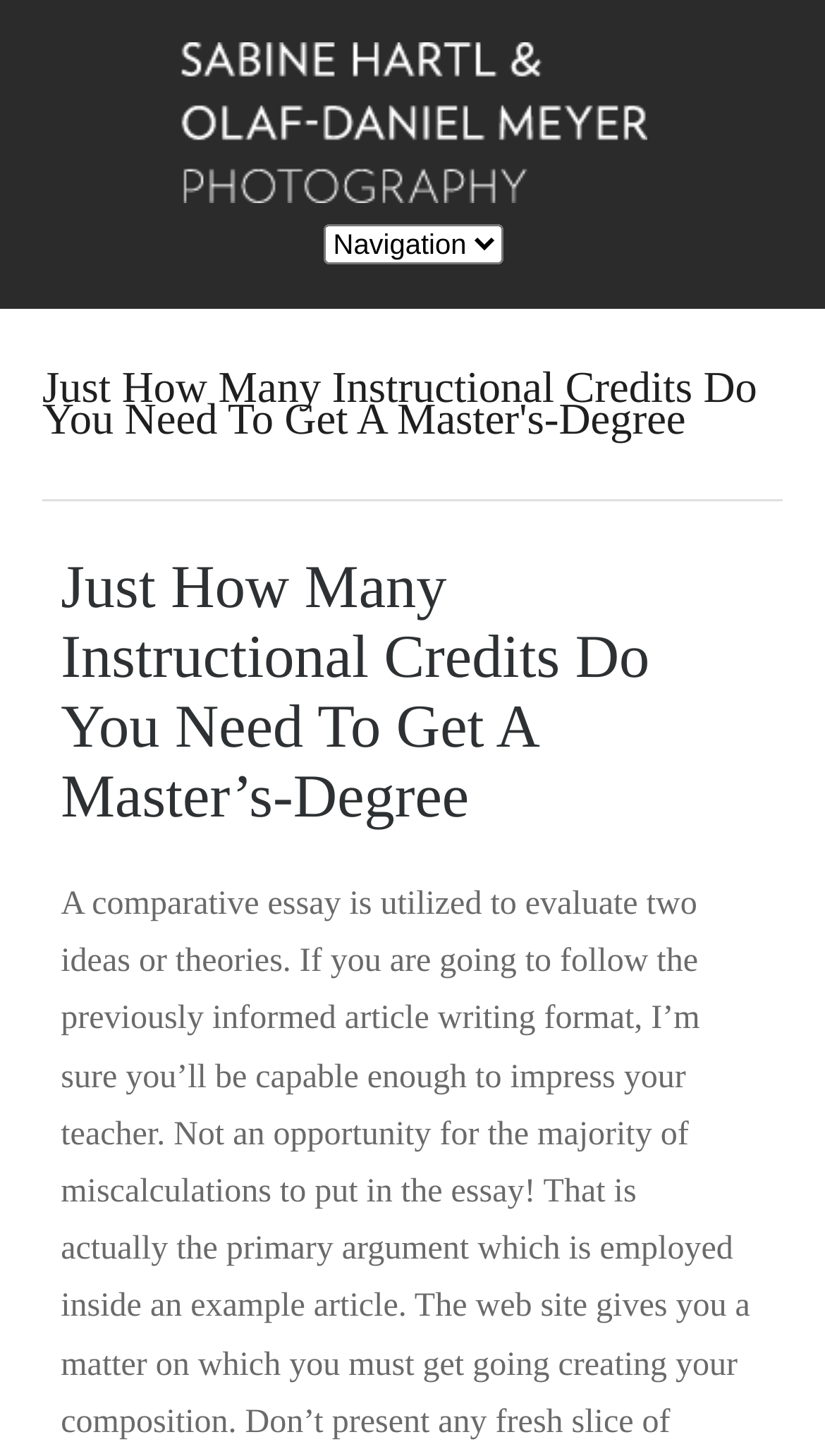Using the element description: "alt="Hartl-Meyer Photography"", determine the bounding box coordinates. The coordinates should be in the format [left, top, right, bottom], with values between 0 and 1.

[0.128, 0.029, 0.872, 0.139]